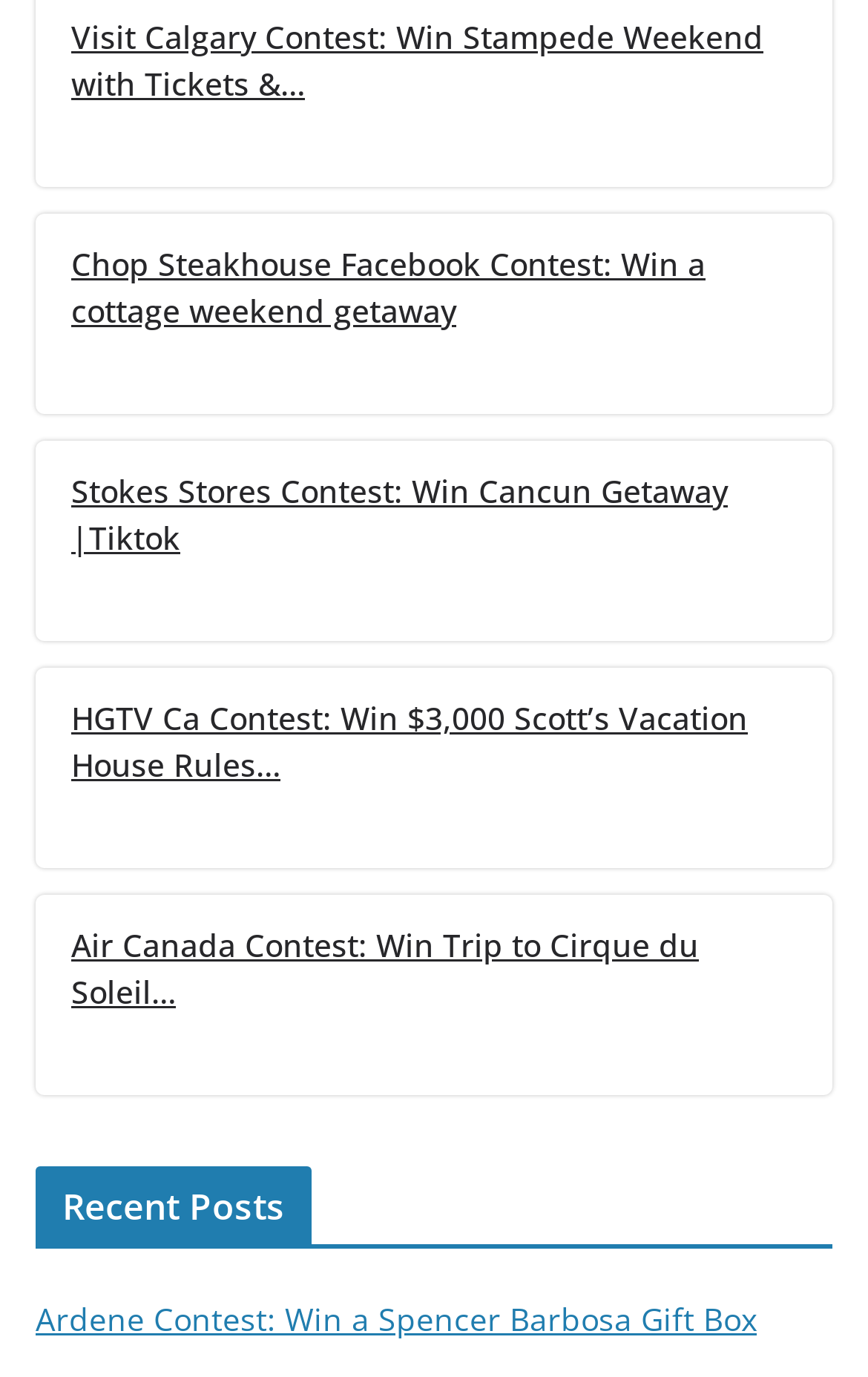Locate the bounding box coordinates of the clickable element to fulfill the following instruction: "Check out the Stokes Stores Contest". Provide the coordinates as four float numbers between 0 and 1 in the format [left, top, right, bottom].

[0.082, 0.34, 0.918, 0.408]